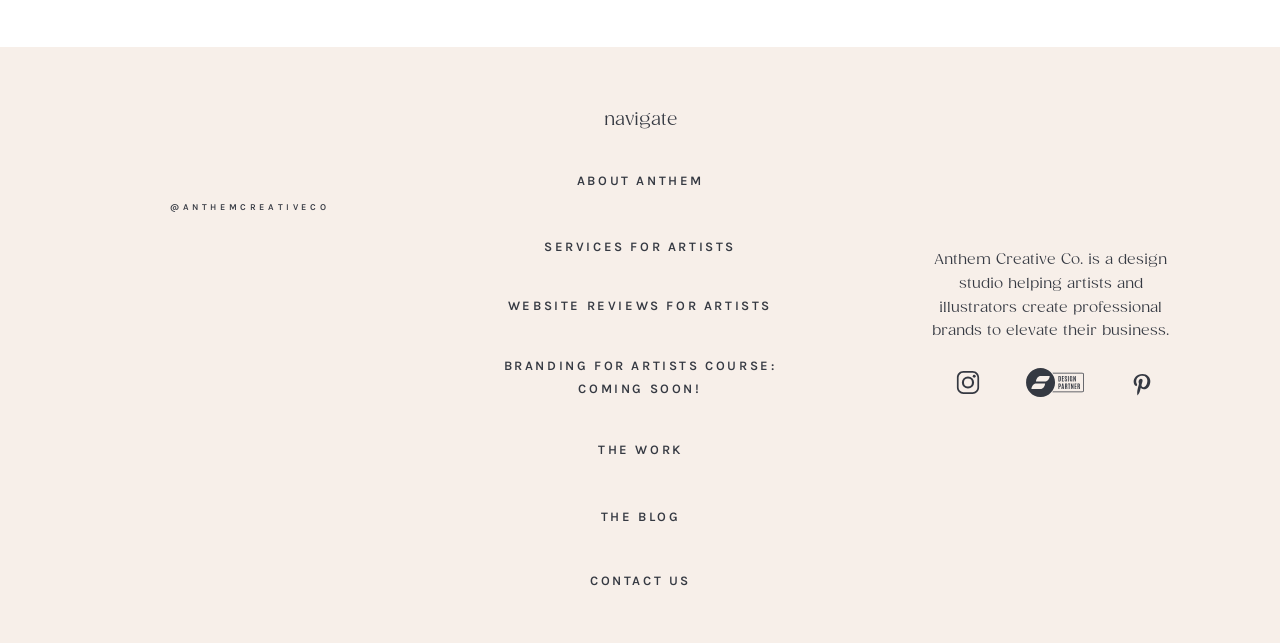How many social media links are there?
Examine the image and provide an in-depth answer to the question.

I found the answer by counting the link elements with the bounding box coordinates [0.133, 0.309, 0.252, 0.348] and [0.745, 0.572, 0.768, 0.617], which contain the text '@ANTHEMCREATIVECO' and an image, respectively.